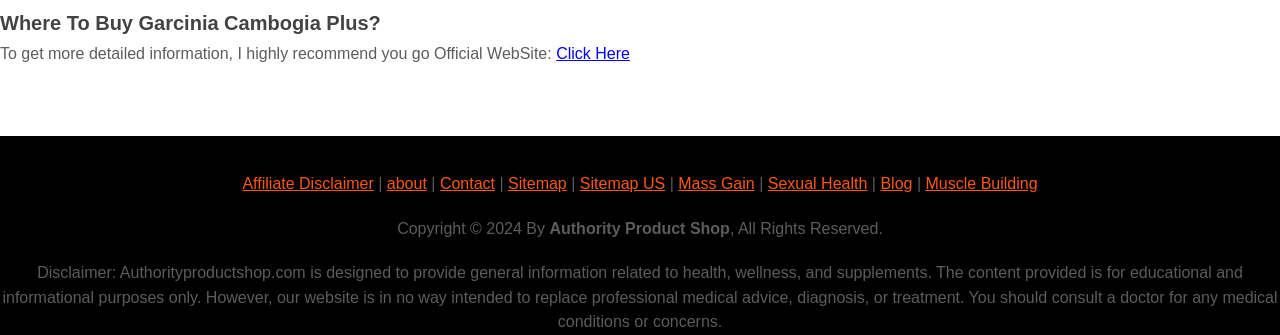Provide the bounding box coordinates of the area you need to click to execute the following instruction: "Read the affiliate disclaimer".

[0.189, 0.522, 0.292, 0.573]